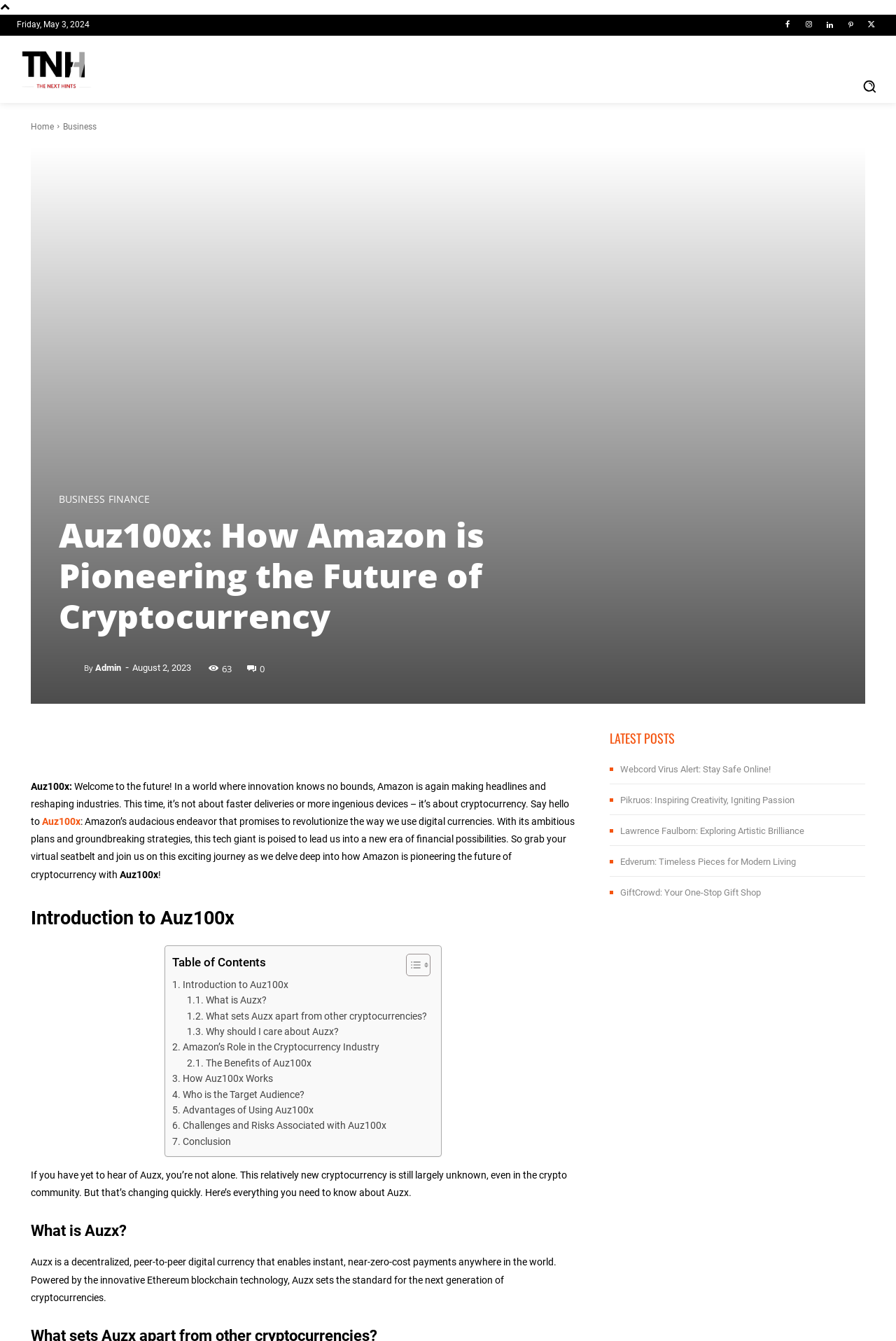Look at the image and give a detailed response to the following question: What is the date of the latest article?

I found the date of the latest article by looking at the StaticText element with the content 'August 2, 2023' which is located near the 'By' text and the 'Admin' link.